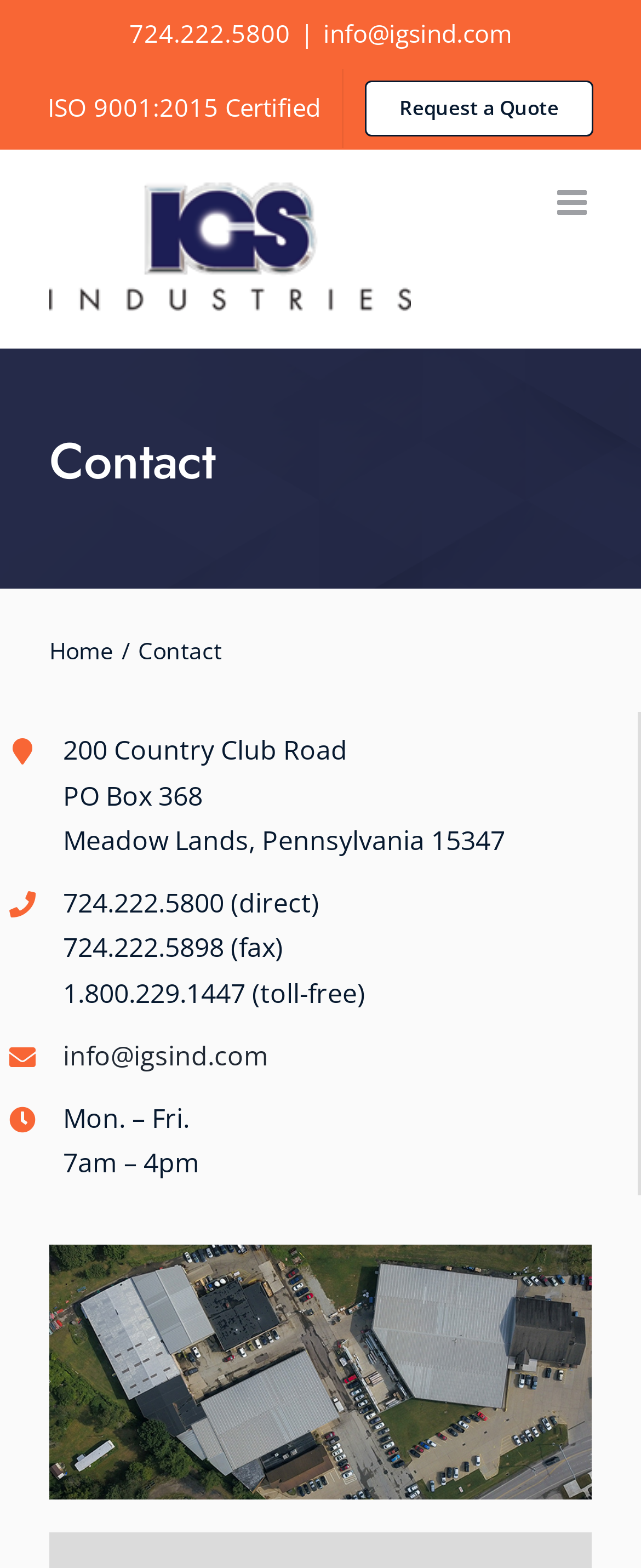Please examine the image and answer the question with a detailed explanation:
What is the email address of IGS Industries?

I found the email address by looking at the link element with the bounding box coordinates [0.504, 0.01, 0.799, 0.031] which contains the text 'info@igsind.com'.